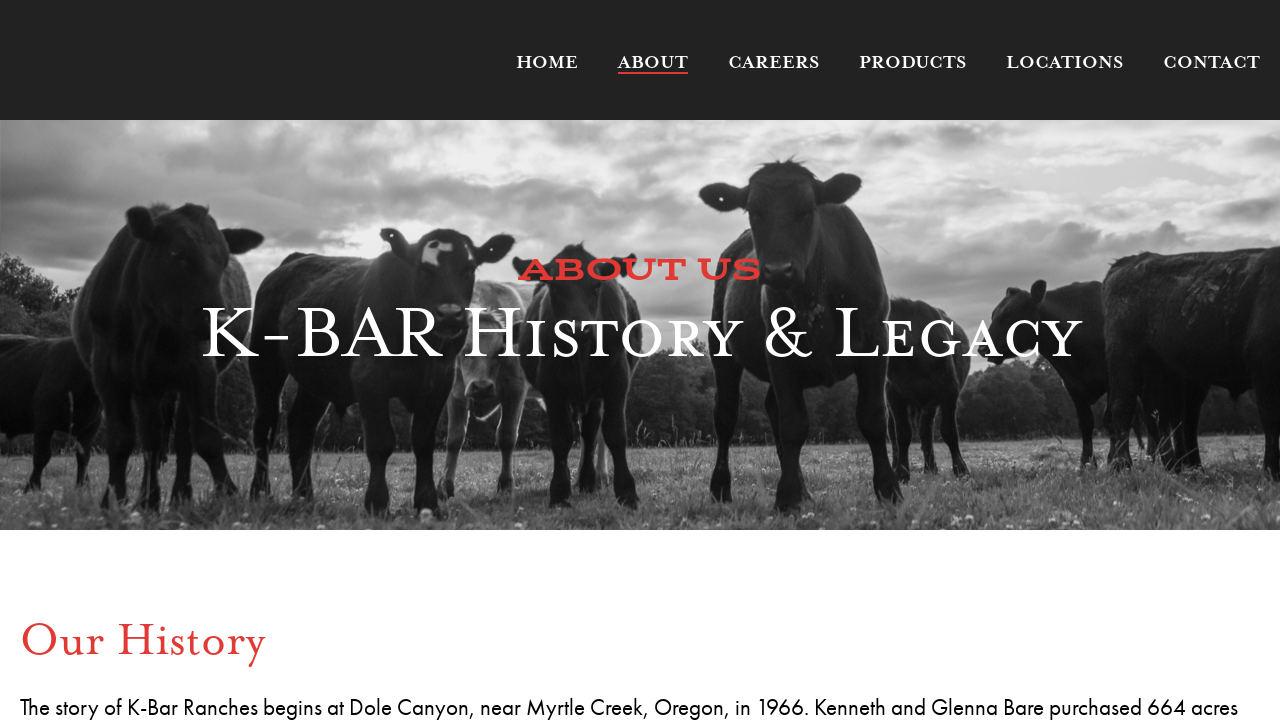What is the principal heading displayed on the webpage?

K-BAR History & Legacy